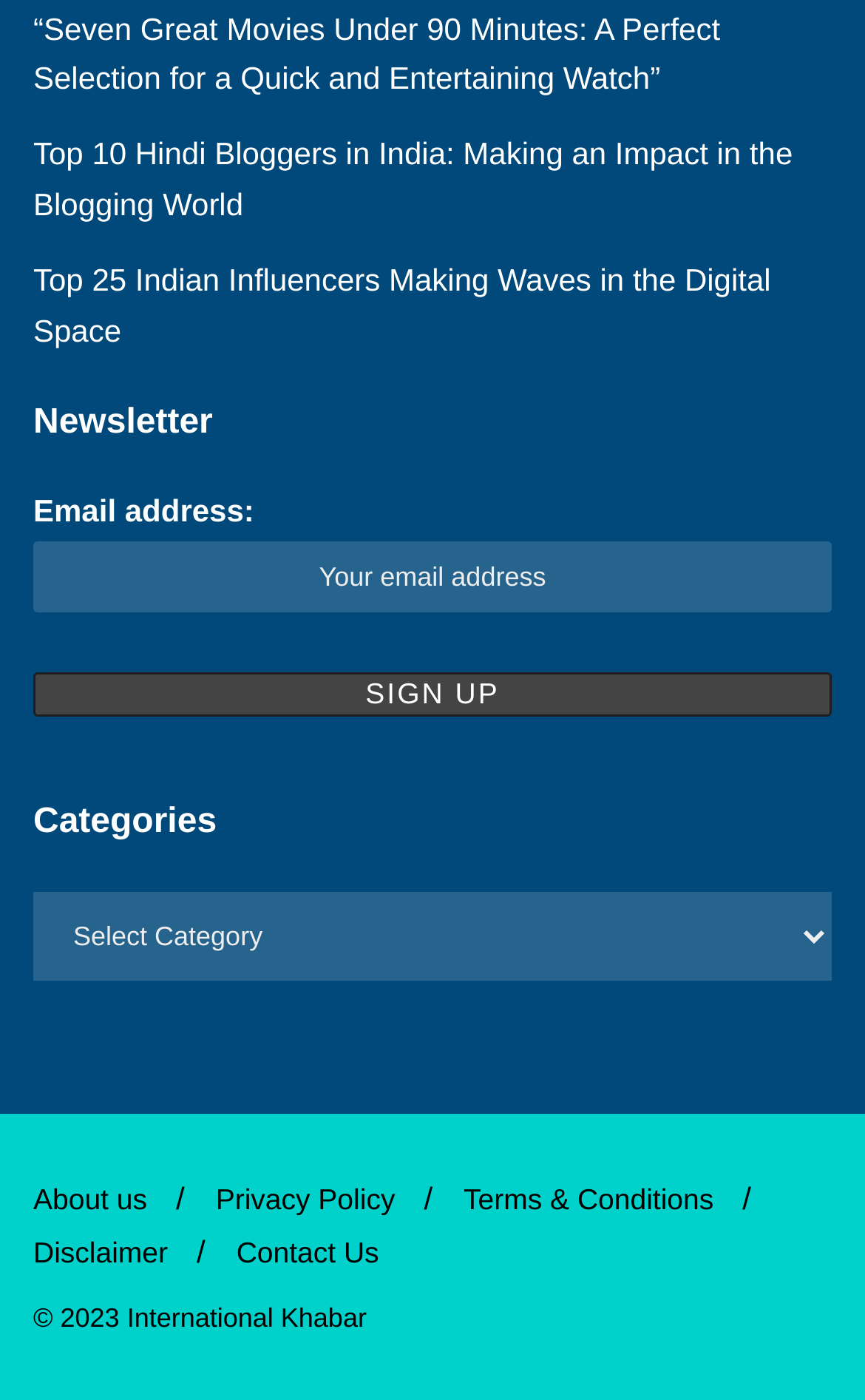Please respond in a single word or phrase: 
How many links are present in the footer section?

5